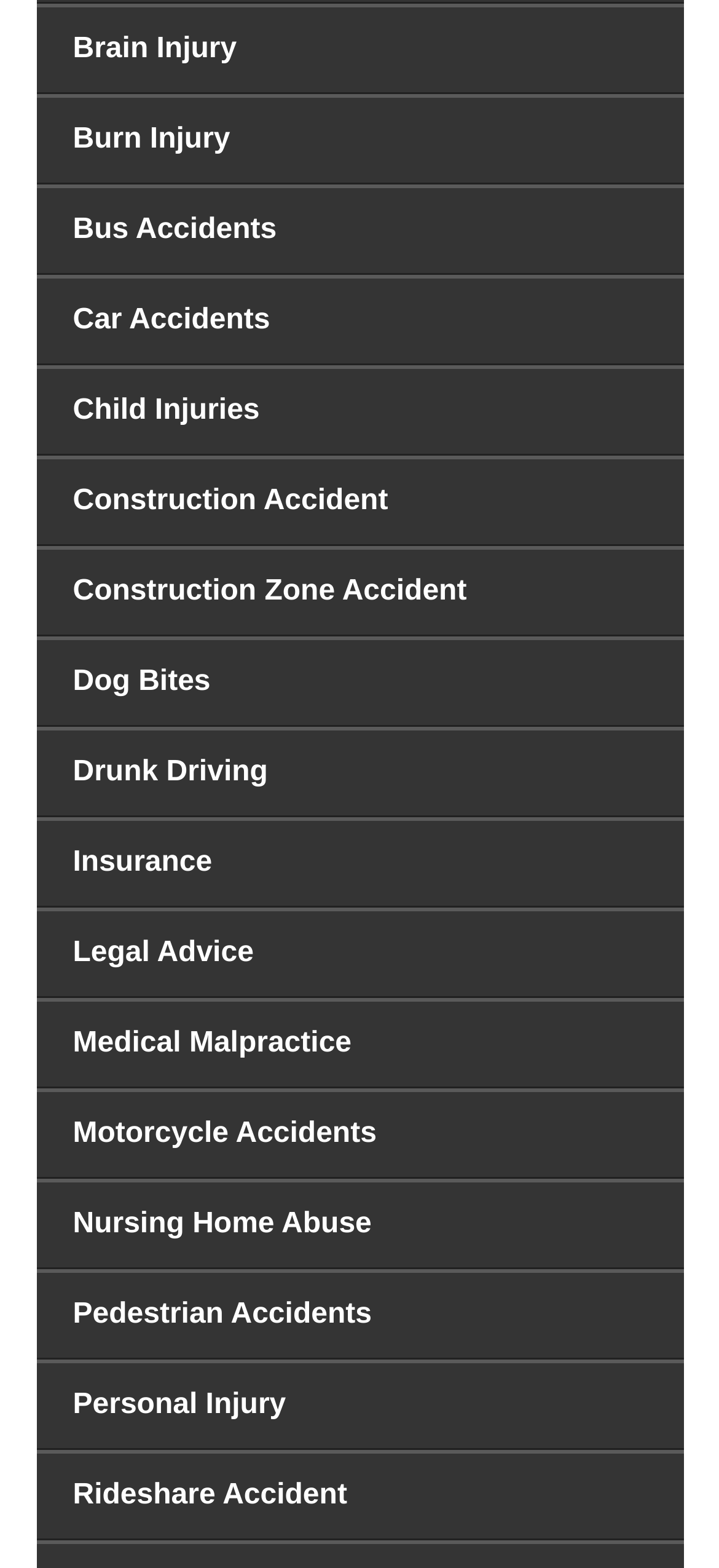Specify the bounding box coordinates of the region I need to click to perform the following instruction: "Click on Brain Injury". The coordinates must be four float numbers in the range of 0 to 1, i.e., [left, top, right, bottom].

[0.05, 0.005, 0.95, 0.06]